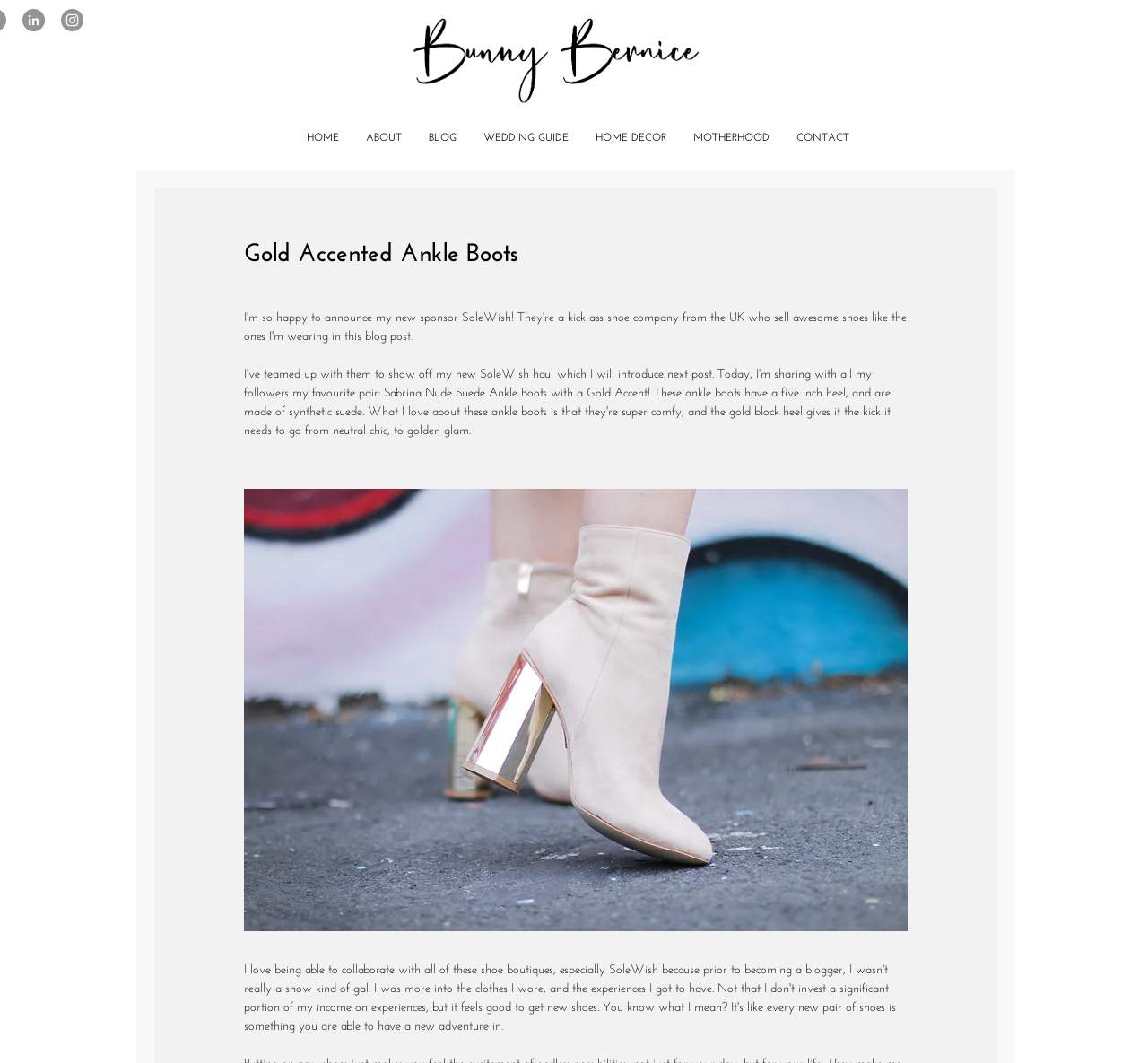Reply to the question below using a single word or brief phrase:
What is the color of the suede ankle boots mentioned?

Nude